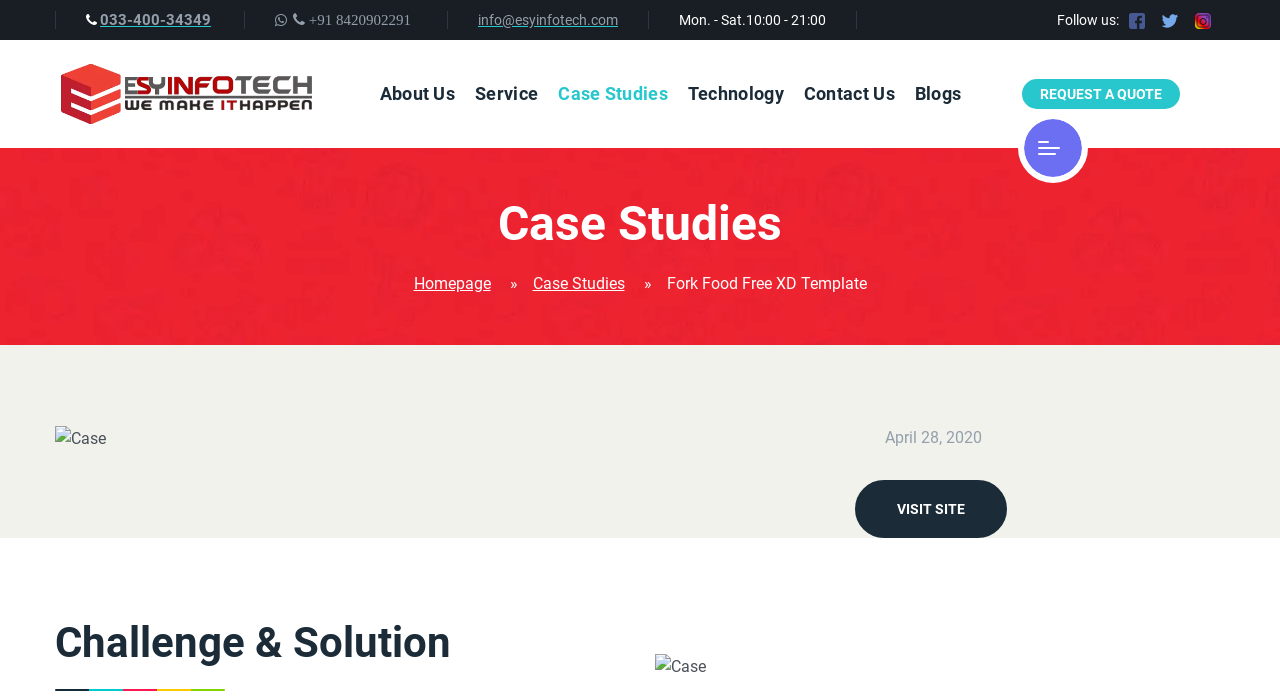Locate the bounding box coordinates of the element's region that should be clicked to carry out the following instruction: "Click the 'About Us' link". The coordinates need to be four float numbers between 0 and 1, i.e., [left, top, right, bottom].

[0.289, 0.057, 0.363, 0.212]